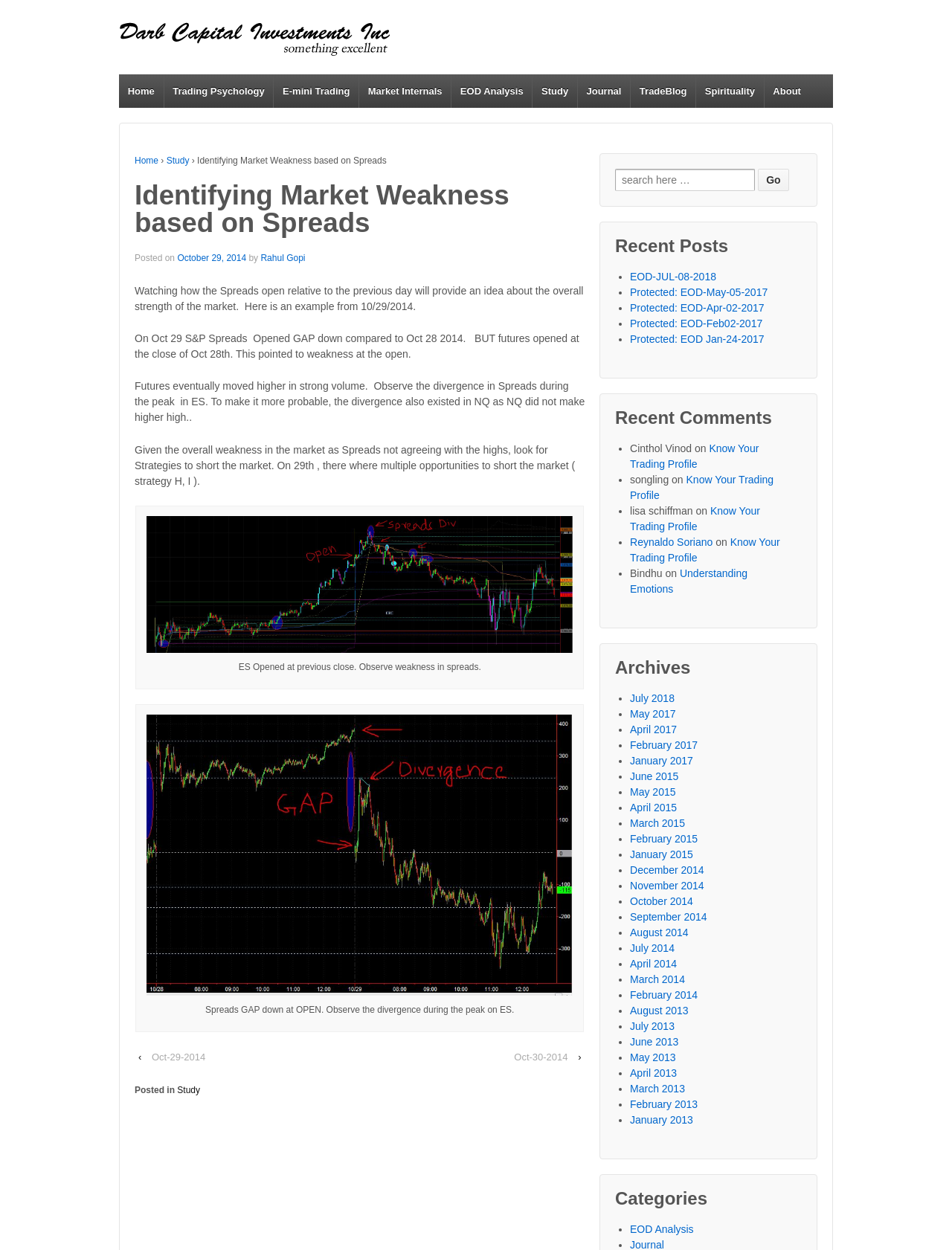Please identify the bounding box coordinates of the element I need to click to follow this instruction: "Read the 'Identifying Market Weakness based on Spreads' article".

[0.141, 0.146, 0.614, 0.19]